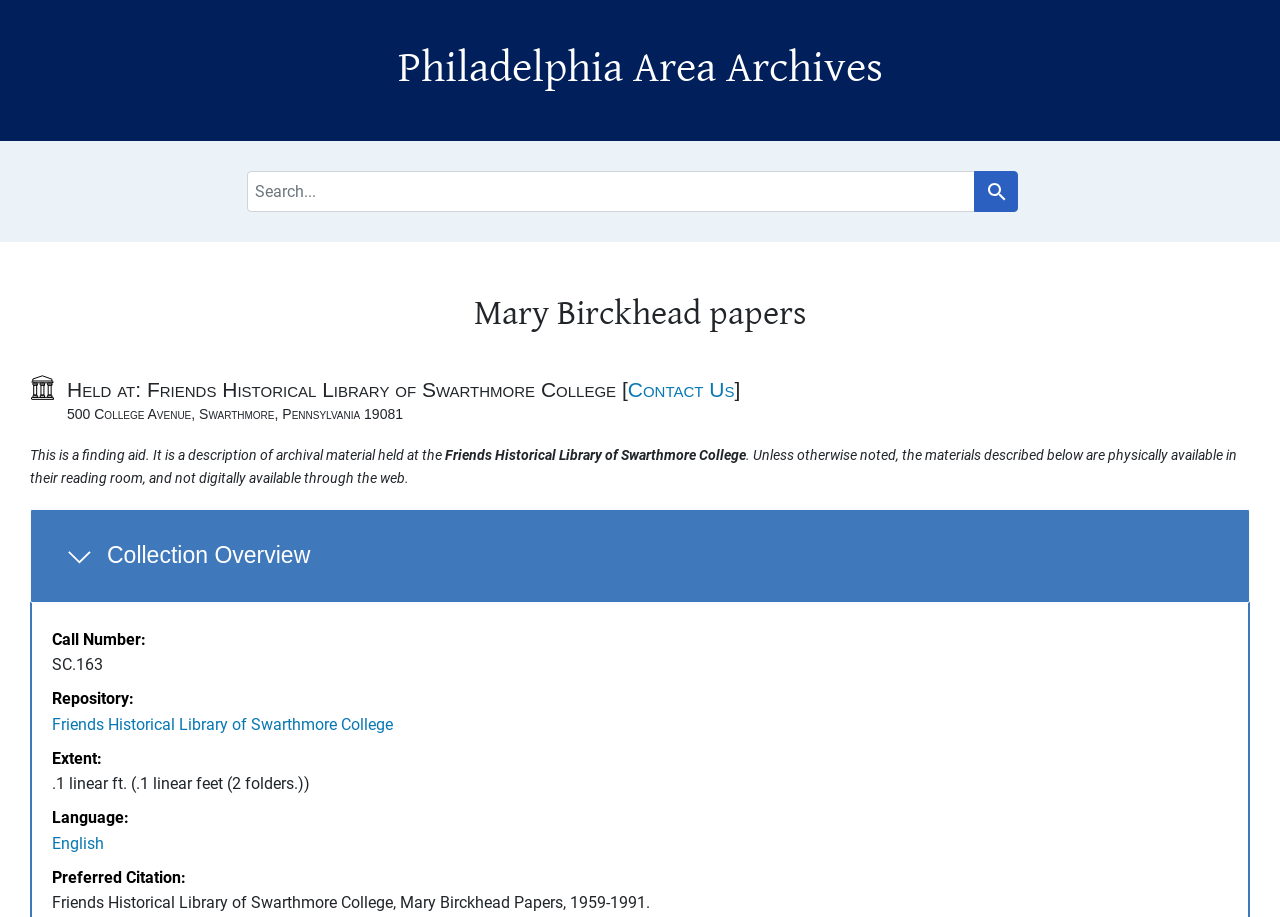Describe the webpage in detail, including text, images, and layout.

The webpage is about the Mary Birckhead papers, which are archived at the Friends Historical Library of Swarthmore College. At the top of the page, there are two links, "Skip to search" and "Skip to main content", followed by a heading that reads "Philadelphia Area Archives". Below this, there is a navigation section labeled "Search", which contains a search bar and a "Search" button.

The main content of the page is divided into several sections. The first section is headed "Mary Birckhead papers" and provides an overview of the collection. Below this, there is a section labeled "Notifications". The next section provides information about the archival material, including the location where it is held, which is the Friends Historical Library of Swarthmore College.

The following section is headed "Overview and metadata sections" and contains a collection overview section. This section is expandable and provides detailed metadata about the collection, including the call number, repository, extent, language, and preferred citation. The metadata is presented in a list format with terms and details.

Throughout the page, there are several links, including "Contact Us" and links to the repository and language information. The page also contains several static text elements that provide additional information about the collection.